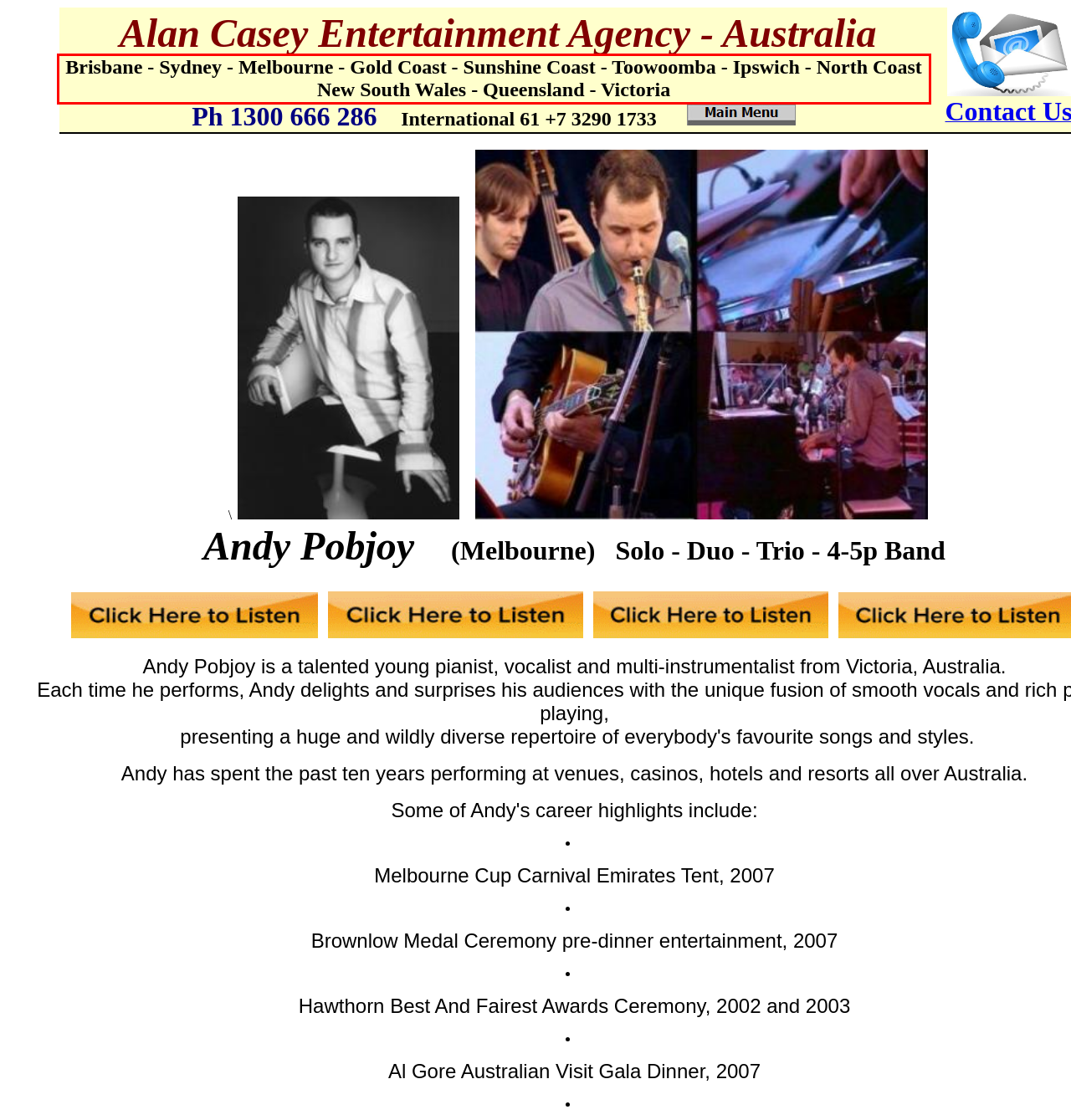Extract and provide the text found inside the red rectangle in the screenshot of the webpage.

Brisbane - Sydney - Melbourne - Gold Coast - Sunshine Coast - Toowoomba - Ipswich - North Coast New South Wales - Queensland - Victoria